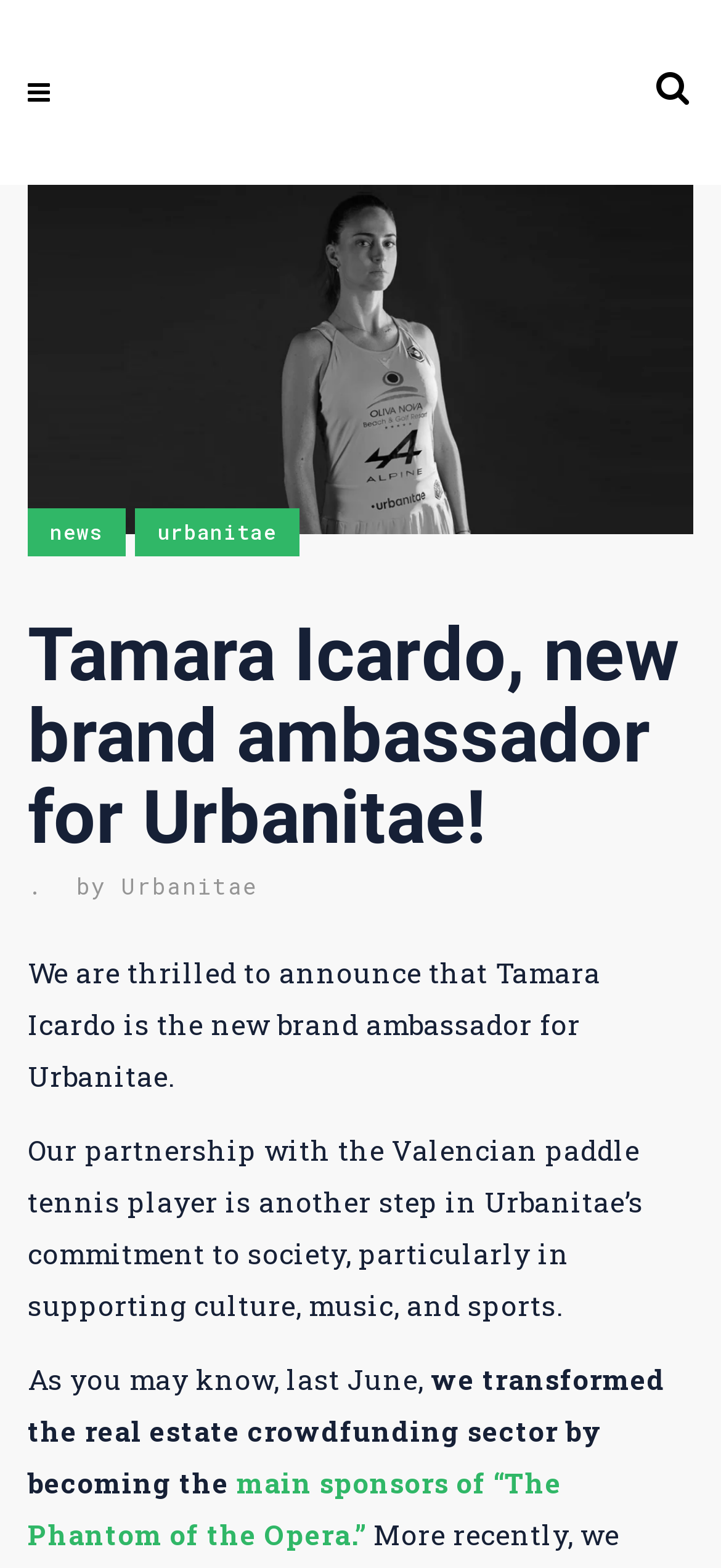What is the tone of the webpage?
Answer the question with detailed information derived from the image.

The language and structure of the webpage content suggest a formal tone, which is typical of a corporate blog or news article, indicating that the webpage is intended to convey information in a professional and respectful manner.